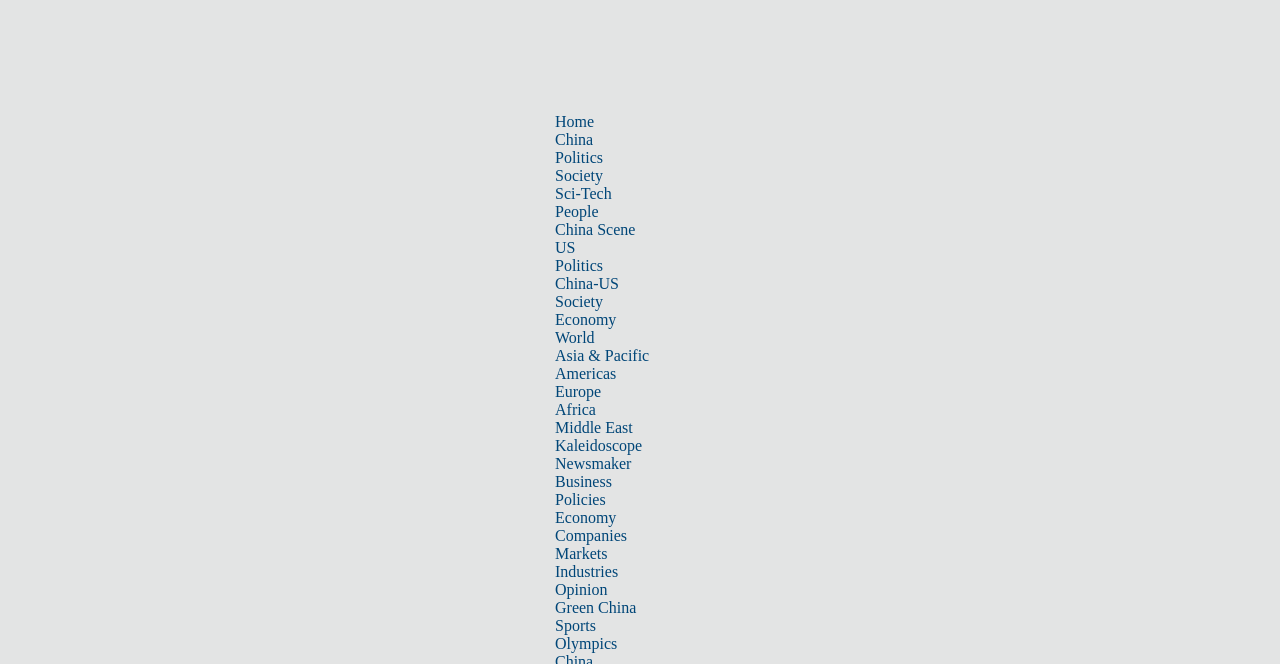What is the bounding box coordinate of the 'Industries' link?
Use the screenshot to answer the question with a single word or phrase.

[0.434, 0.848, 0.483, 0.873]